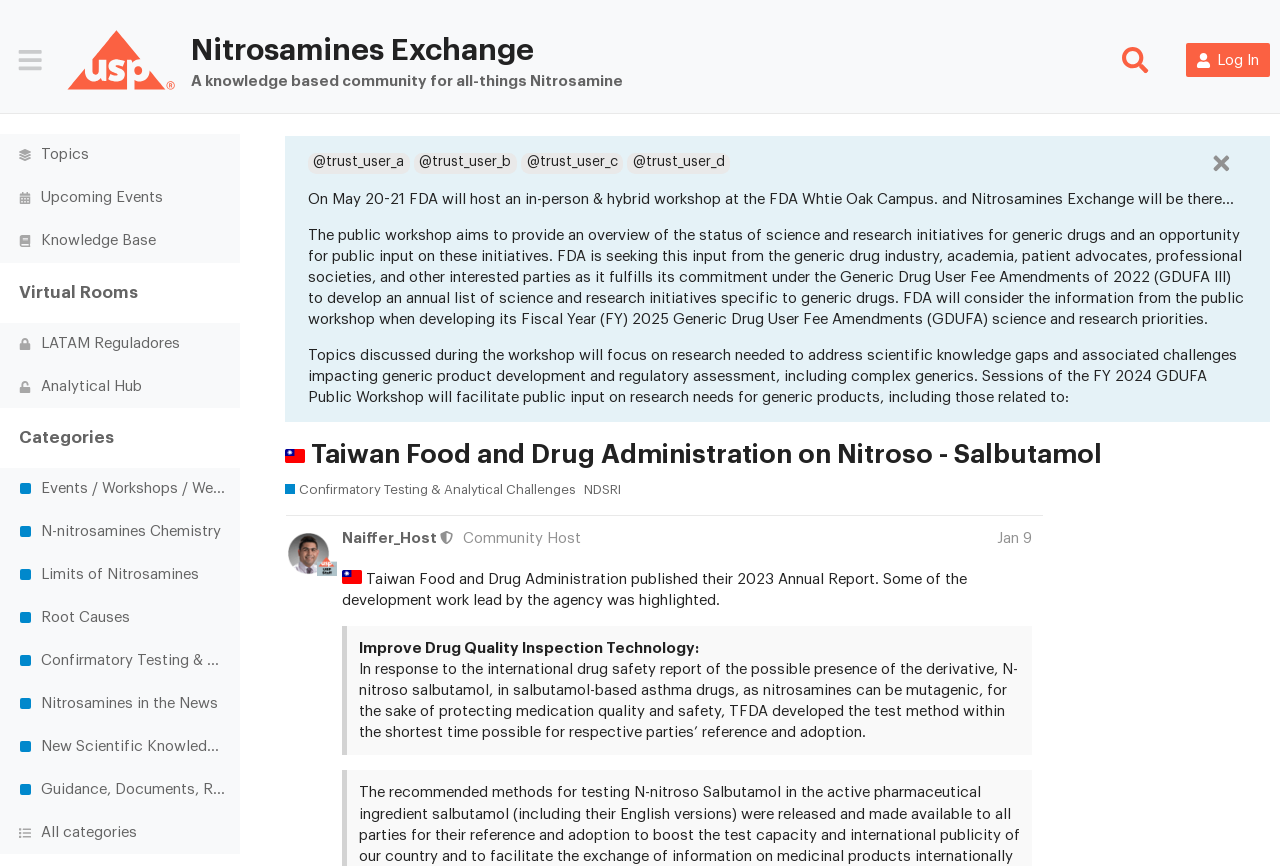Determine the coordinates of the bounding box that should be clicked to complete the instruction: "Read the 'Taiwan Food and Drug Administration published their 2023 Annual Report' article". The coordinates should be represented by four float numbers between 0 and 1: [left, top, right, bottom].

[0.267, 0.661, 0.756, 0.703]